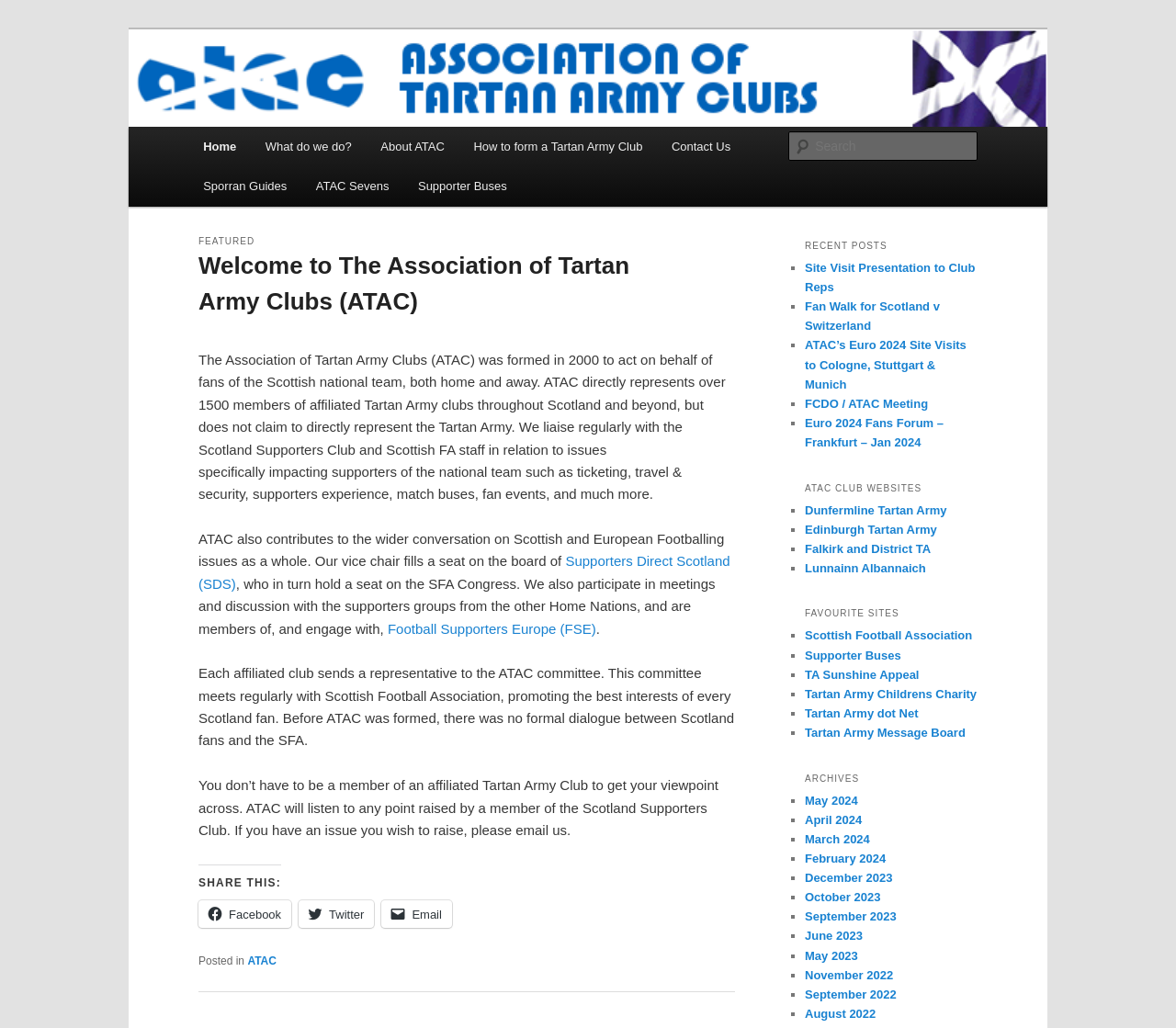Using the details in the image, give a detailed response to the question below:
How many favourite sites are listed?

The favourite sites section is located on the right side of the webpage and lists 7 sites, including 'Scottish Football Association', 'Supporter Buses', and 'Tartan Army dot Net'.